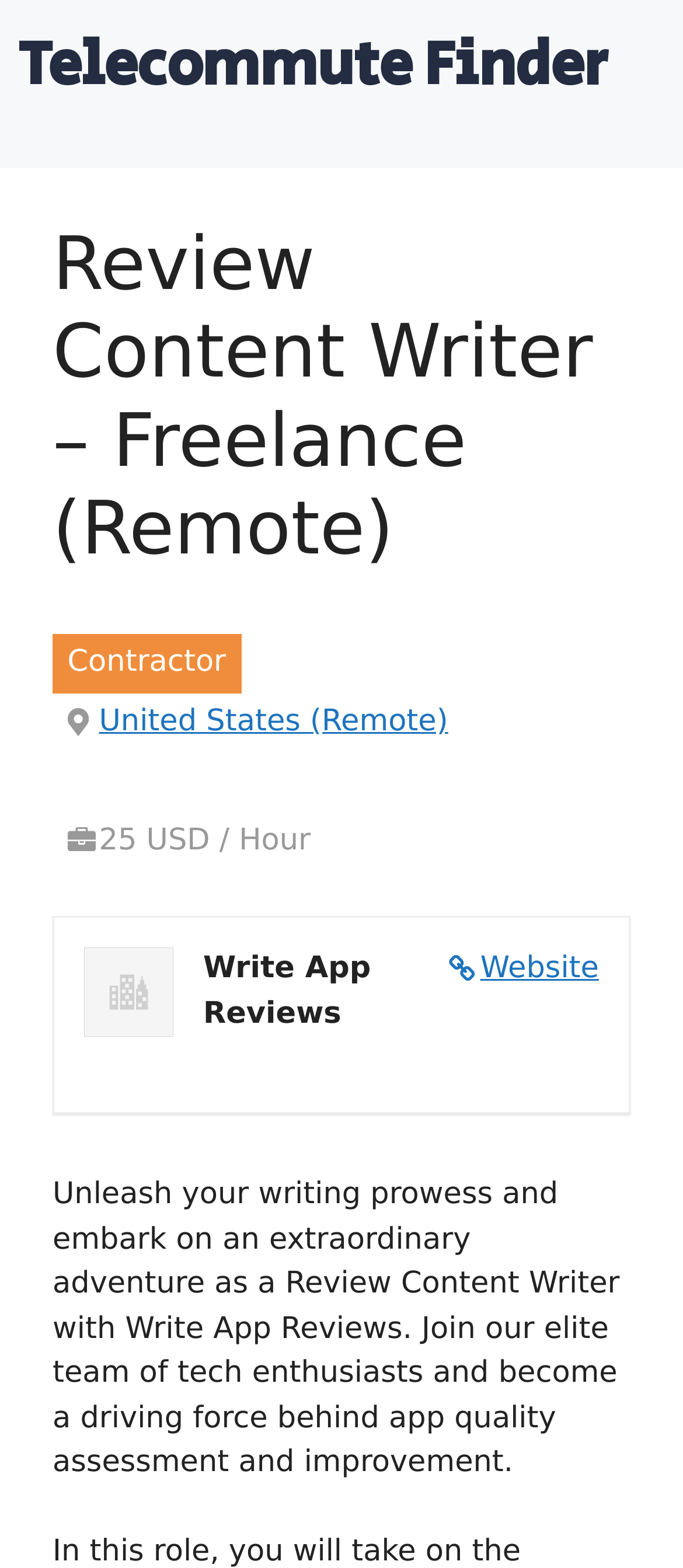Carefully examine the image and provide an in-depth answer to the question: What is the job title?

I found the job title by looking at the heading 'Review Content Writer – Freelance (Remote)' which is located at the top of the page.